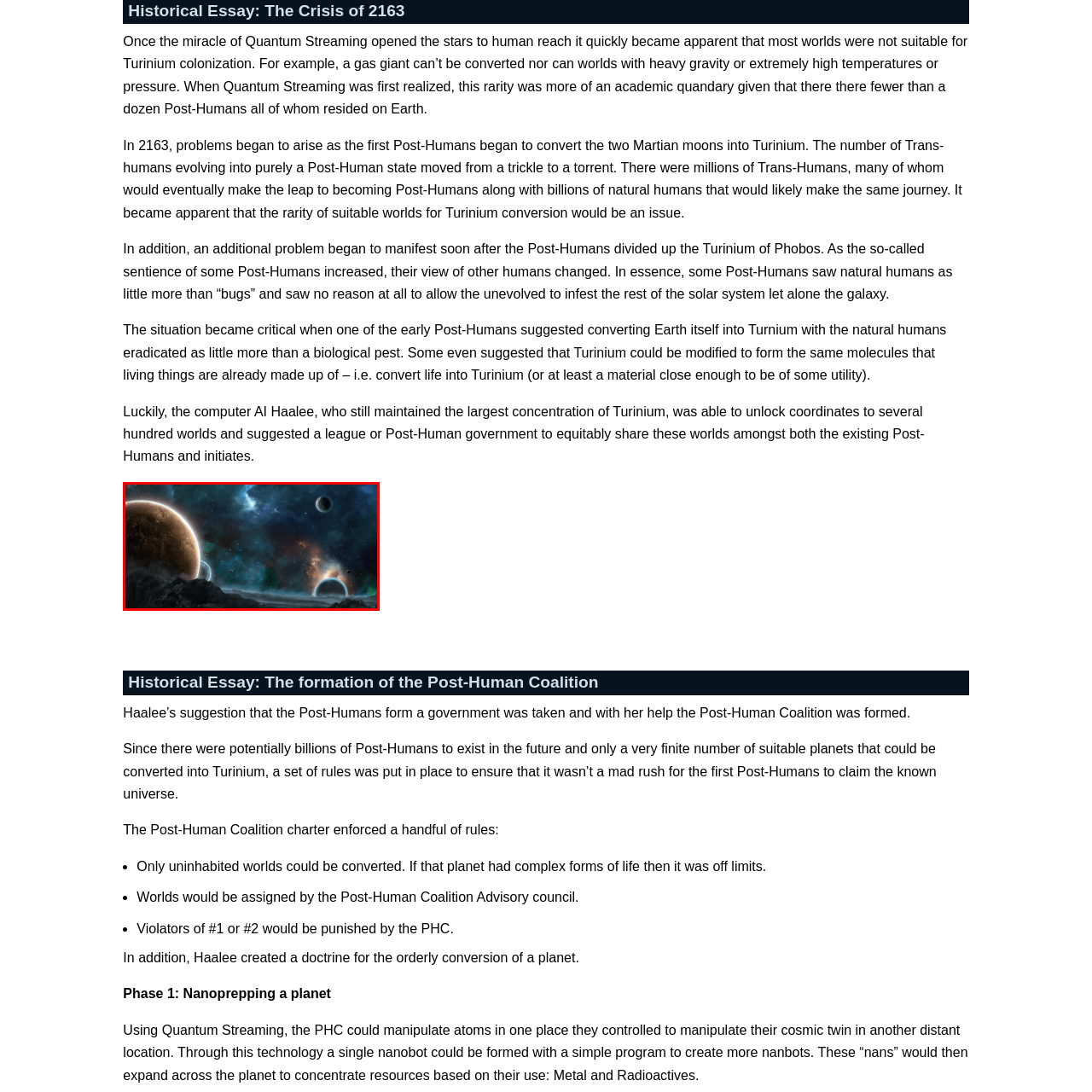Offer an in-depth description of the scene contained in the red rectangle.

The image captures a mesmerizing cosmic landscape, showcasing a vast expanse of interstellar space filled with vibrant colors and celestial bodies. Dominating the scene are various planets, each with distinct surfaces and atmospheres, set against a backdrop of swirling nebulae and brilliant star formations. The interplay of light and dark emphasizes the otherworldly nature of the environment, inviting viewers to imagine the mysteries of the universe. This visual representation resonates with themes from science fiction narratives, particularly those exploring the future of humanity and the potential for colonization in spaces beyond Earth—an echo of ideas where Turinium conversion and the evolution of Post-Humans shape the destiny of life throughout the cosmos.